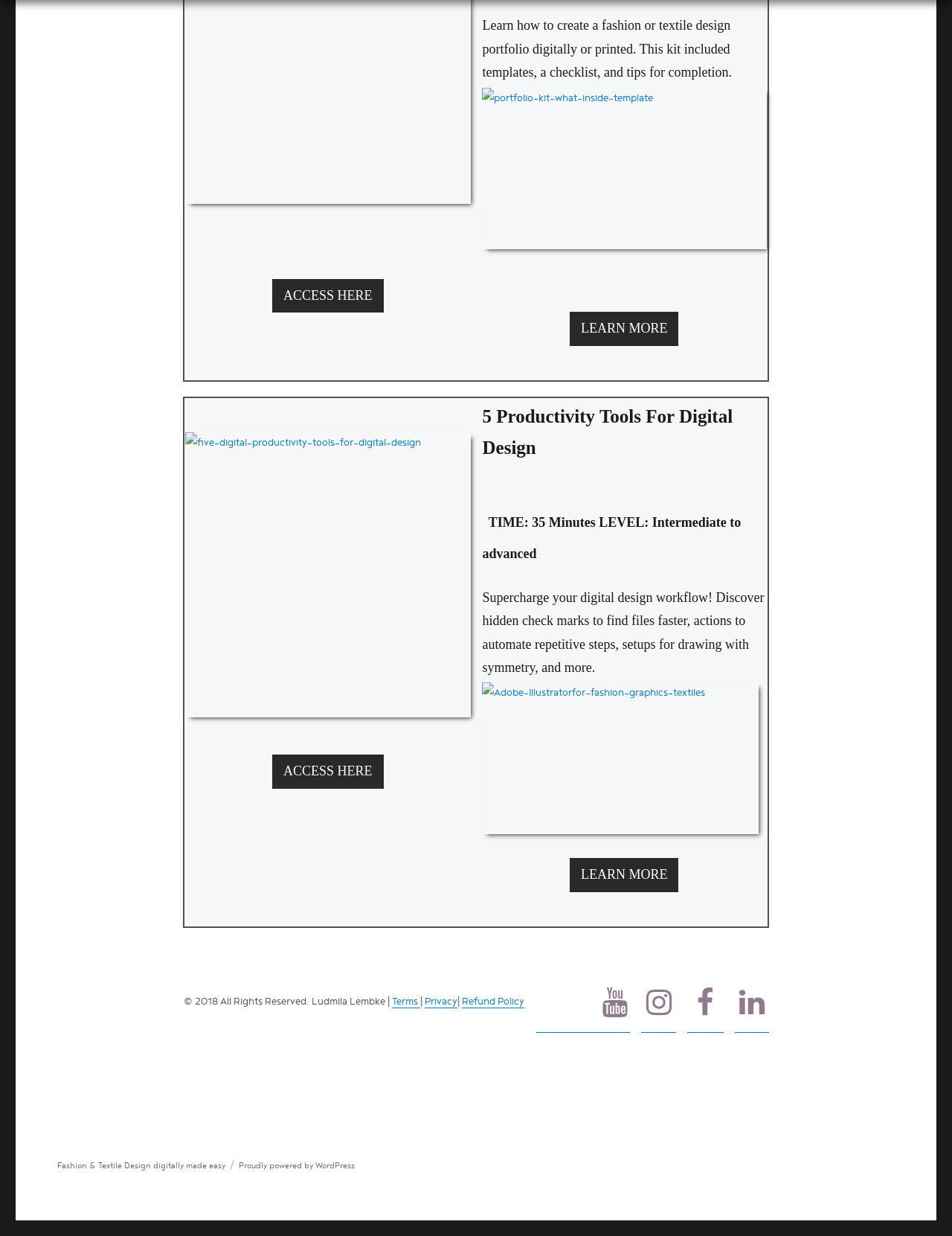Respond to the question below with a concise word or phrase:
How many links are there in the footer section?

5